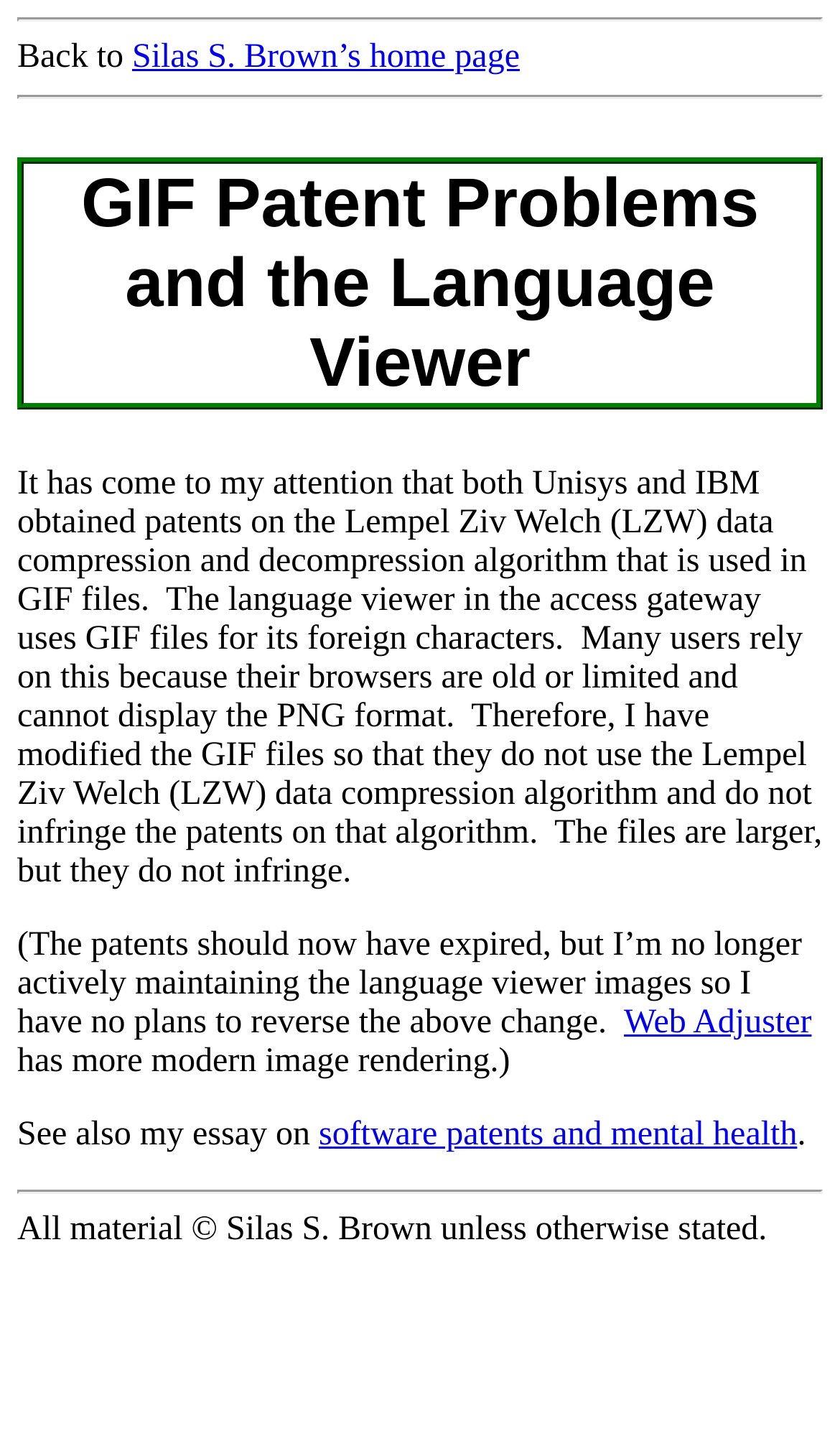Can you extract the primary headline text from the webpage?

GIF Patent Problems and the Language Viewer